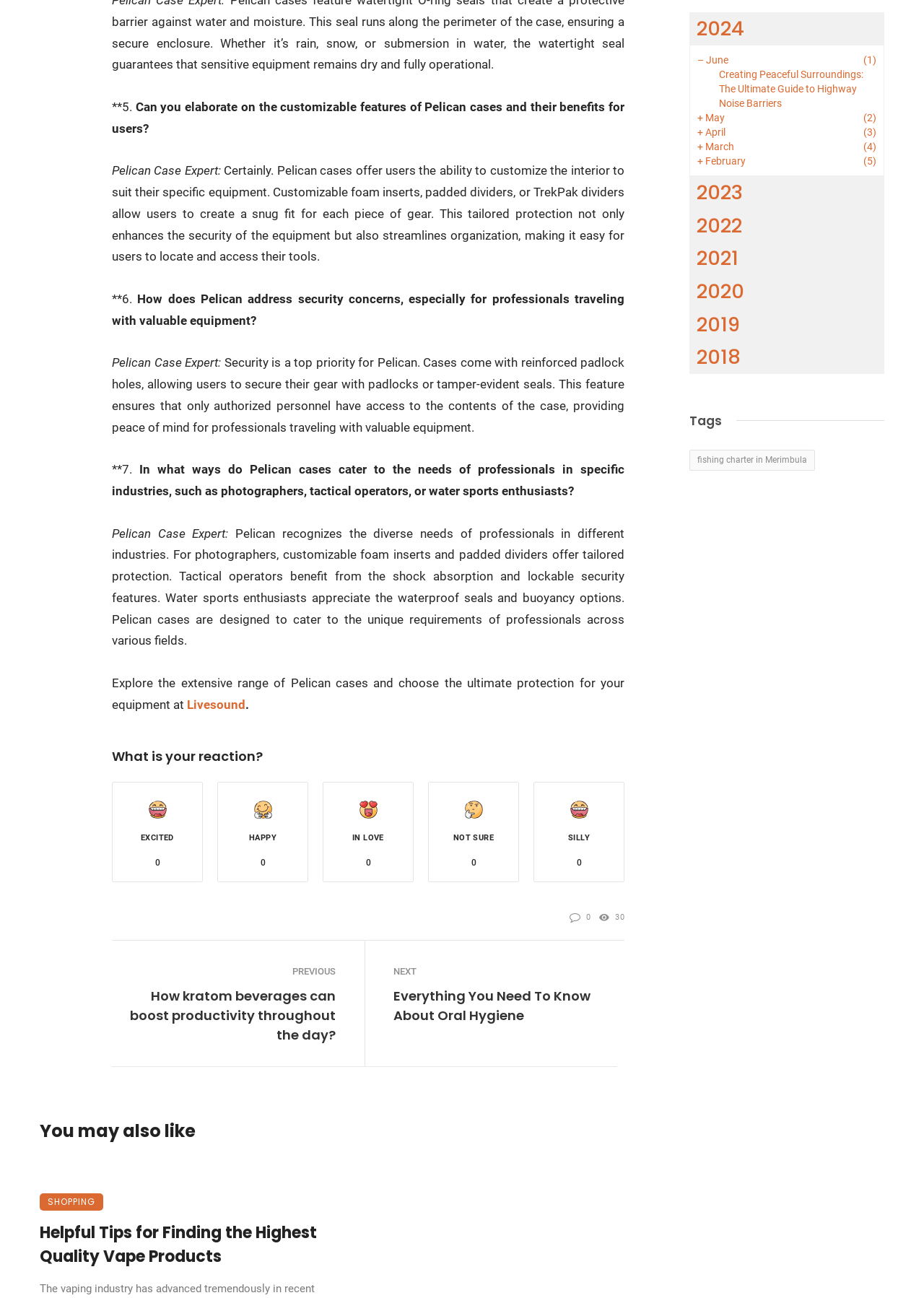Please identify the bounding box coordinates of the element's region that should be clicked to execute the following instruction: "Click on 'PREVIOUS'". The bounding box coordinates must be four float numbers between 0 and 1, i.e., [left, top, right, bottom].

[0.121, 0.741, 0.363, 0.756]